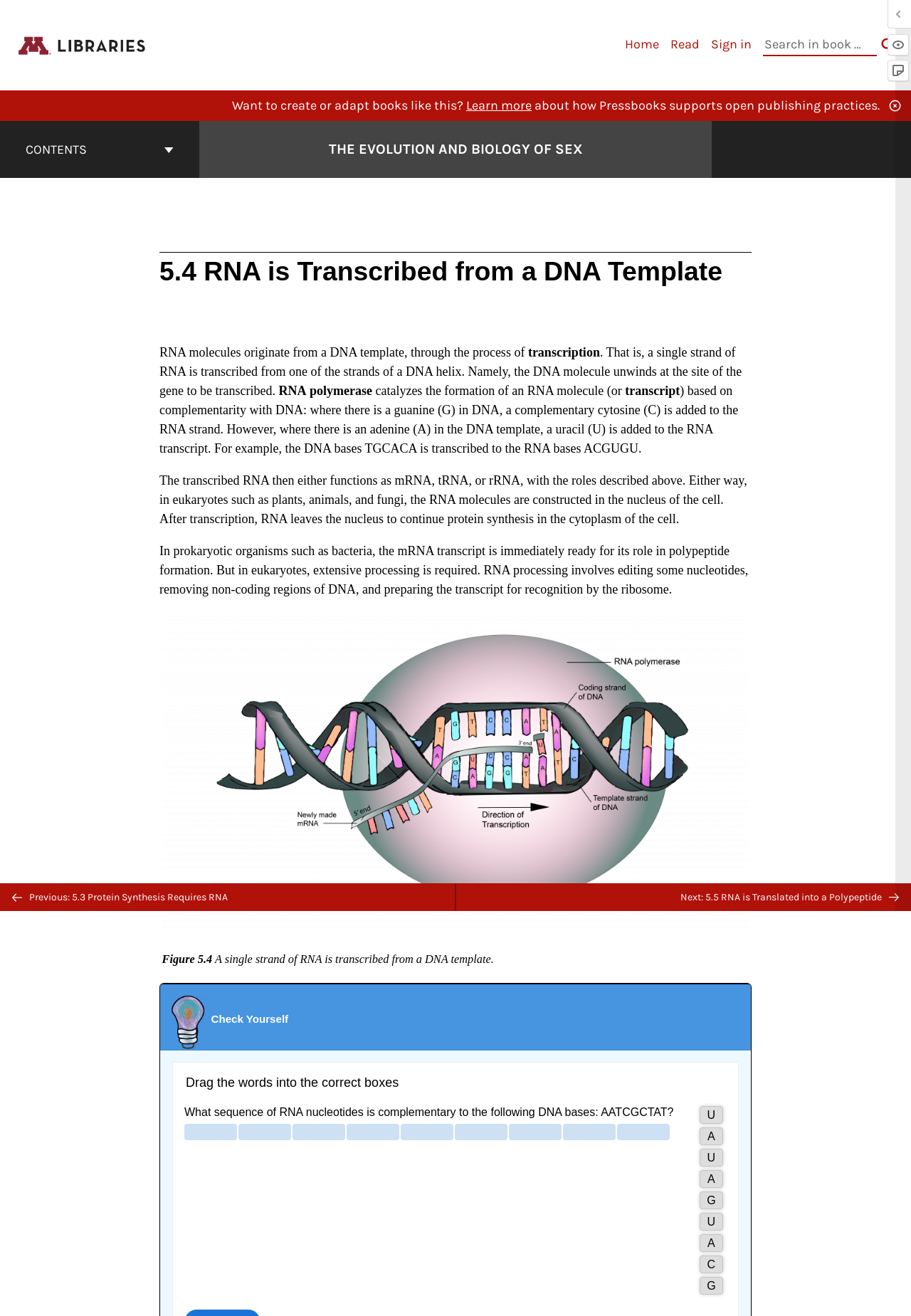Given the following UI element description: "aria-label="M Libraries Publishing"", find the bounding box coordinates in the webpage screenshot.

[0.012, 0.028, 0.169, 0.039]